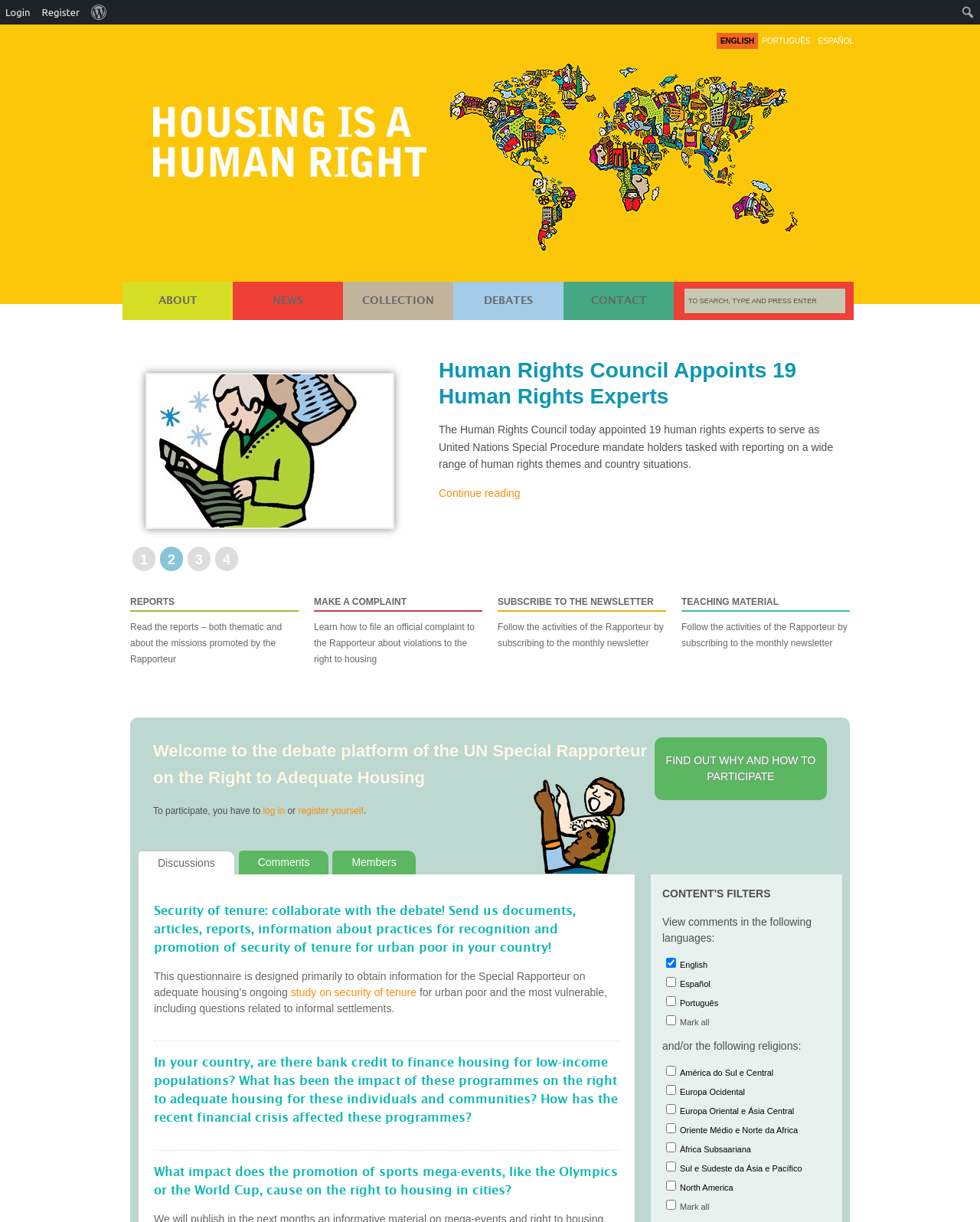Identify the bounding box coordinates of the region that should be clicked to execute the following instruction: "Participate in the debate".

[0.668, 0.603, 0.844, 0.655]